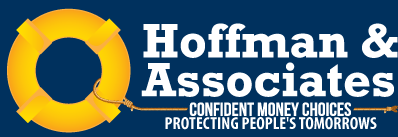Review the image closely and give a comprehensive answer to the question: What is the shape accompanying the company name?

The logo features a yellow life preserver alongside the company name, symbolizing security and protection, which is a key aspect of the financial services offered by Hoffman & Associates.